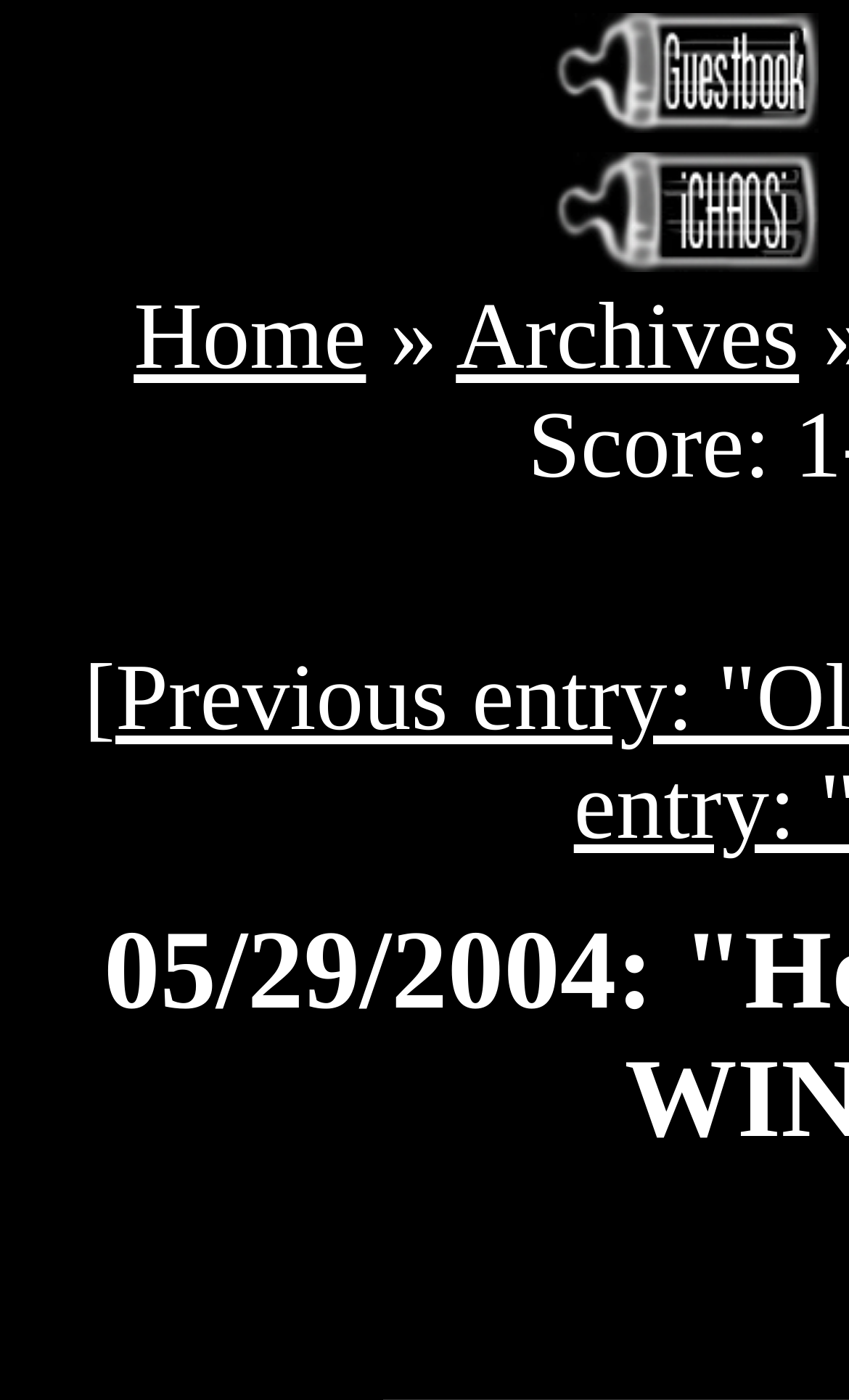Calculate the bounding box coordinates for the UI element based on the following description: "Archives". Ensure the coordinates are four float numbers between 0 and 1, i.e., [left, top, right, bottom].

[0.537, 0.204, 0.941, 0.278]